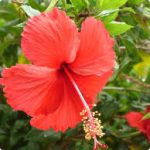What do hibiscus flowers symbolize in various cultures?
Please give a detailed and elaborate answer to the question.

The caption states that hibiscus flowers 'often symbolize beauty and the fleeting nature of life' in various cultures, indicating that they have a deeper meaning beyond their physical appearance.